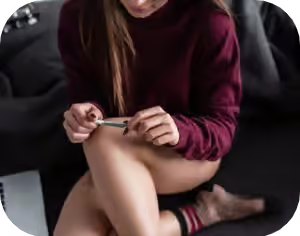Describe all elements and aspects of the image.

The image features a woman sitting comfortably on a couch, holding a rolled joint in her hands. She is wearing a cozy, burgundy sweater and has her legs crossed, showcasing her bare legs and patterned socks. Her focused expression suggests contemplation as she examines the joint, possibly reflecting on her use of marijuana. This visual element contextually aligns with the discussion on marijuana's impact on life insurance rates, emphasizing that marijuana users do not automatically receive smoker rates unless they also smoke cigarettes. The image highlights the nuanced conversation surrounding marijuana use and its recognition as a drug, underlining the importance of understanding its long-term effects.